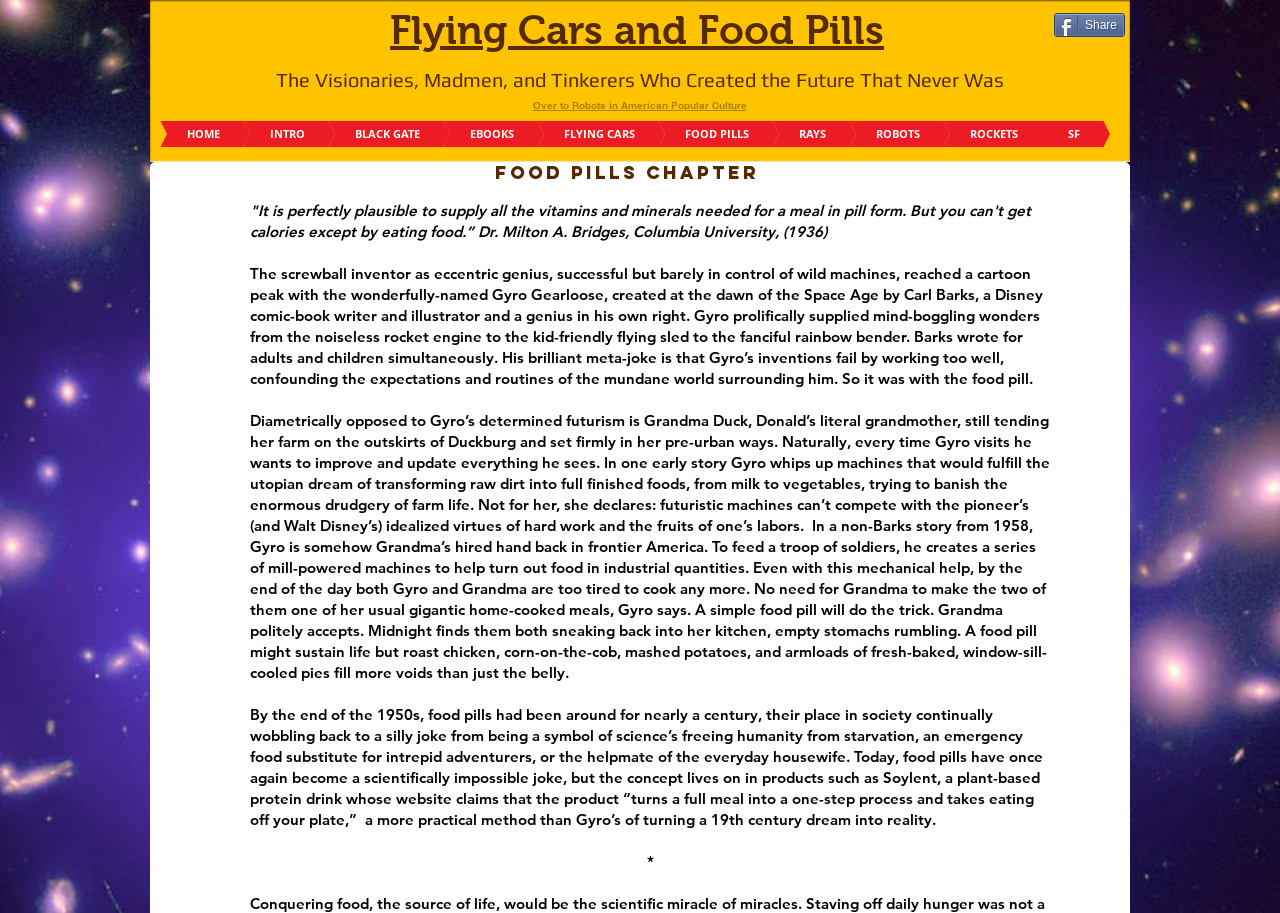Please specify the bounding box coordinates for the clickable region that will help you carry out the instruction: "Go to 'Flying Cars and Food Pills' page".

[0.305, 0.009, 0.691, 0.057]